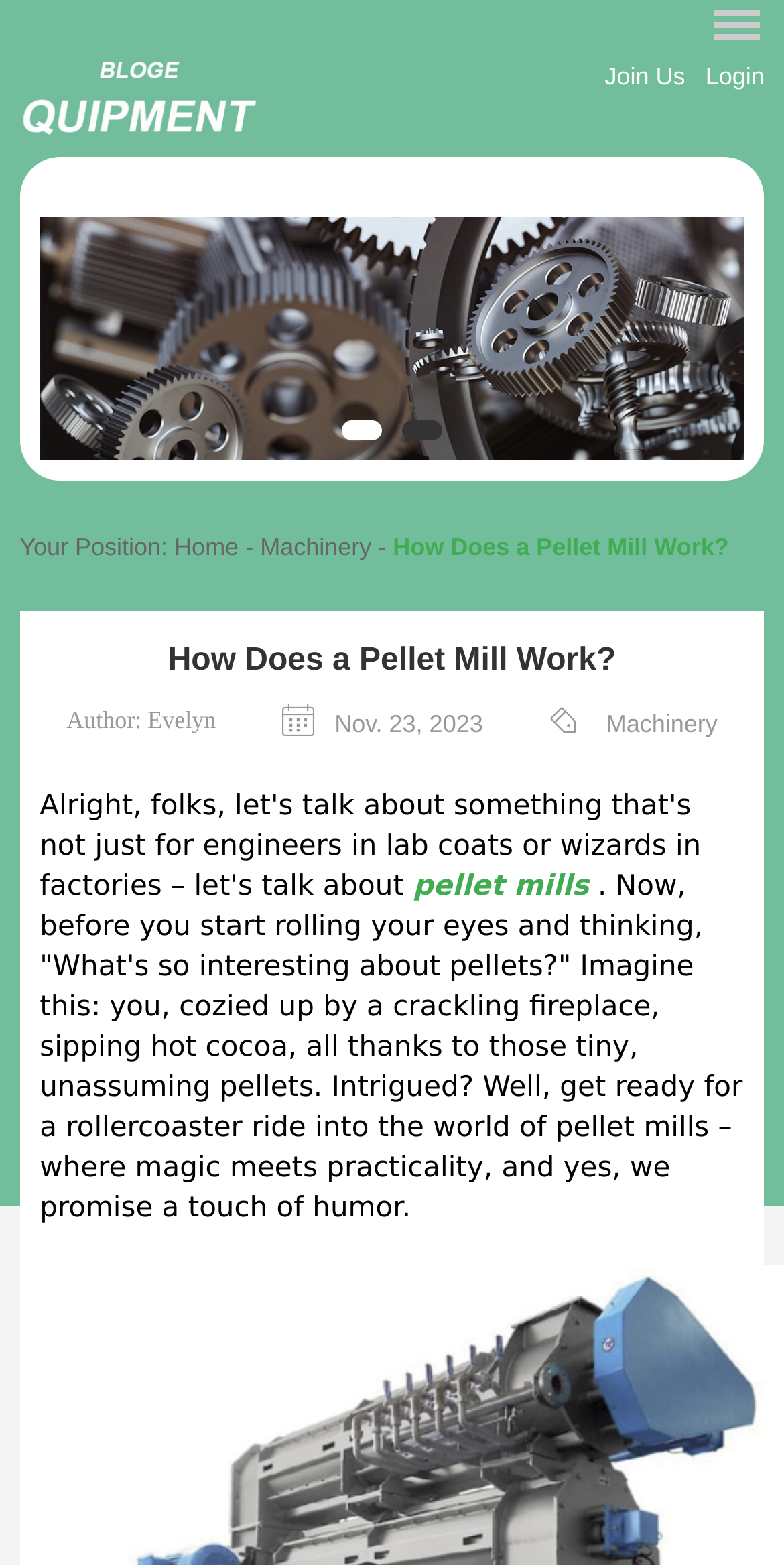What is the user's current position?
Please answer the question with a detailed response using the information from the screenshot.

I found the user's current position by looking at the static text element that says 'Your Position:' and the link element that says 'Home' which is located next to it.